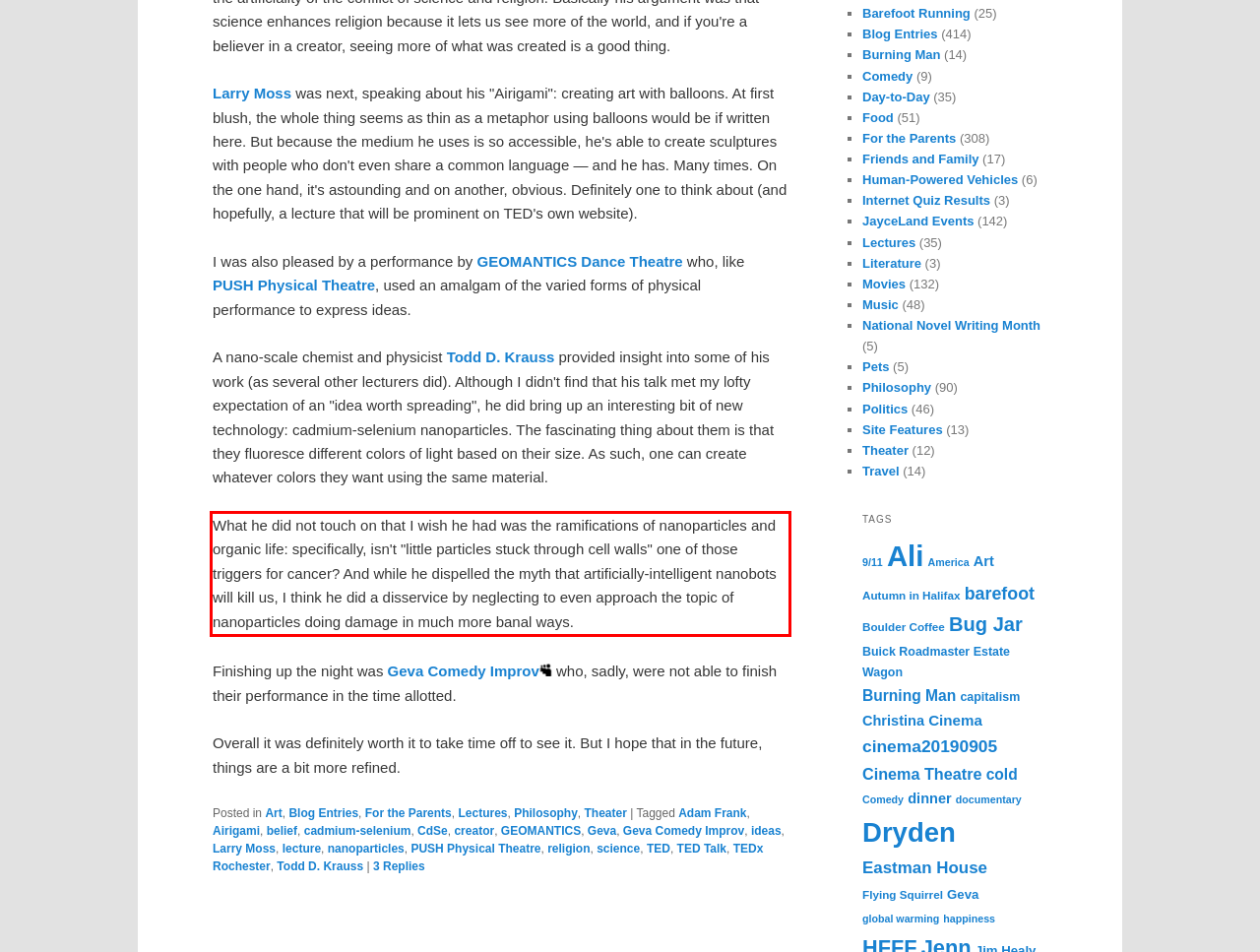The screenshot provided shows a webpage with a red bounding box. Apply OCR to the text within this red bounding box and provide the extracted content.

What he did not touch on that I wish he had was the ramifications of nanoparticles and organic life: specifically, isn't "little particles stuck through cell walls" one of those triggers for cancer? And while he dispelled the myth that artificially-intelligent nanobots will kill us, I think he did a disservice by neglecting to even approach the topic of nanoparticles doing damage in much more banal ways.